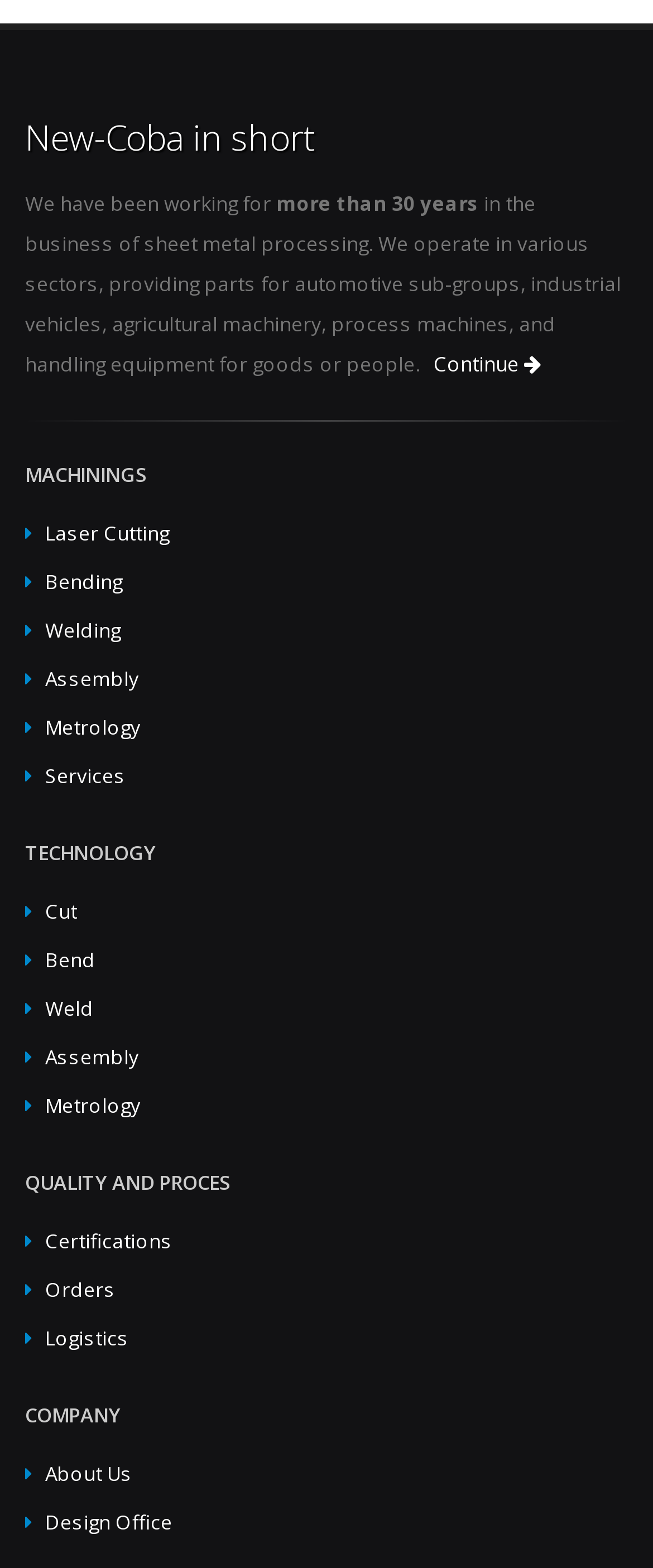What is the last link listed under COMPANY?
Based on the image, provide your answer in one word or phrase.

Design Office